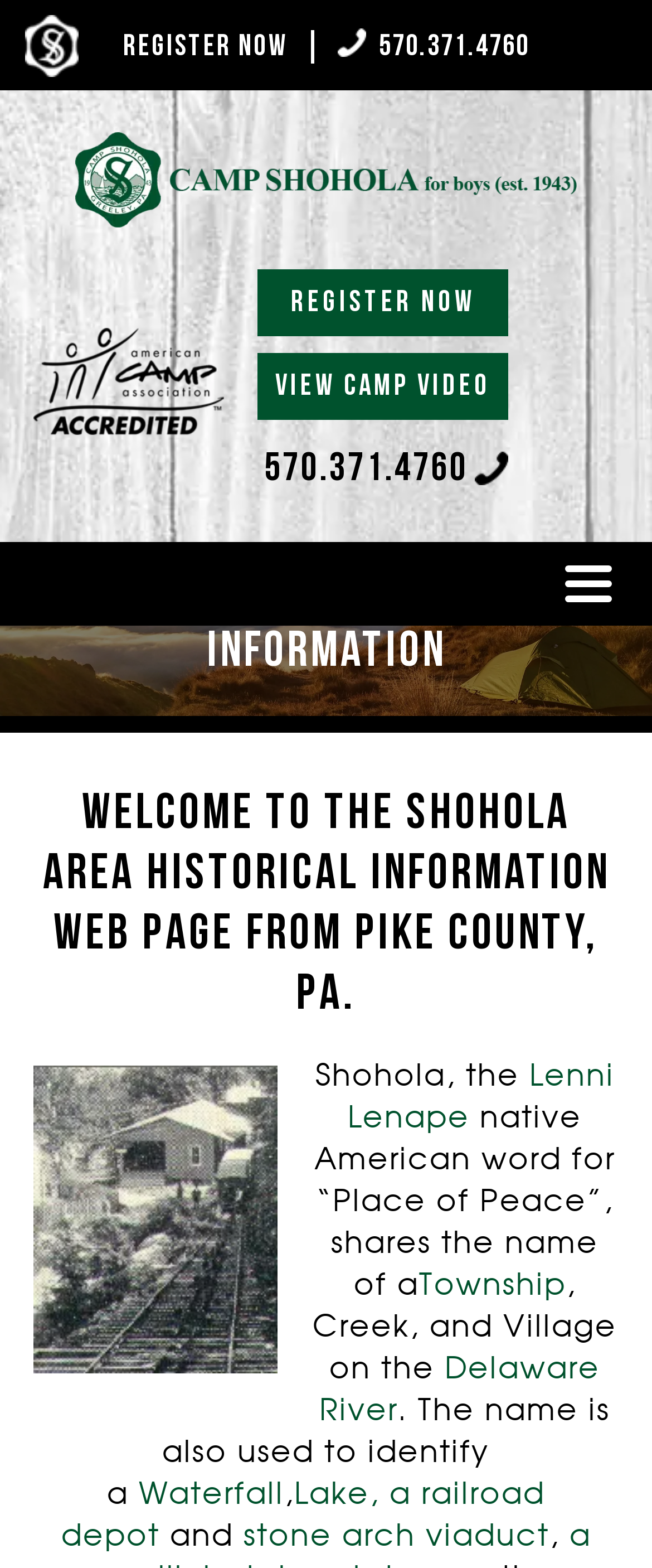Provide a one-word or brief phrase answer to the question:
What is located on the Delaware River?

Township, Creek, and Village